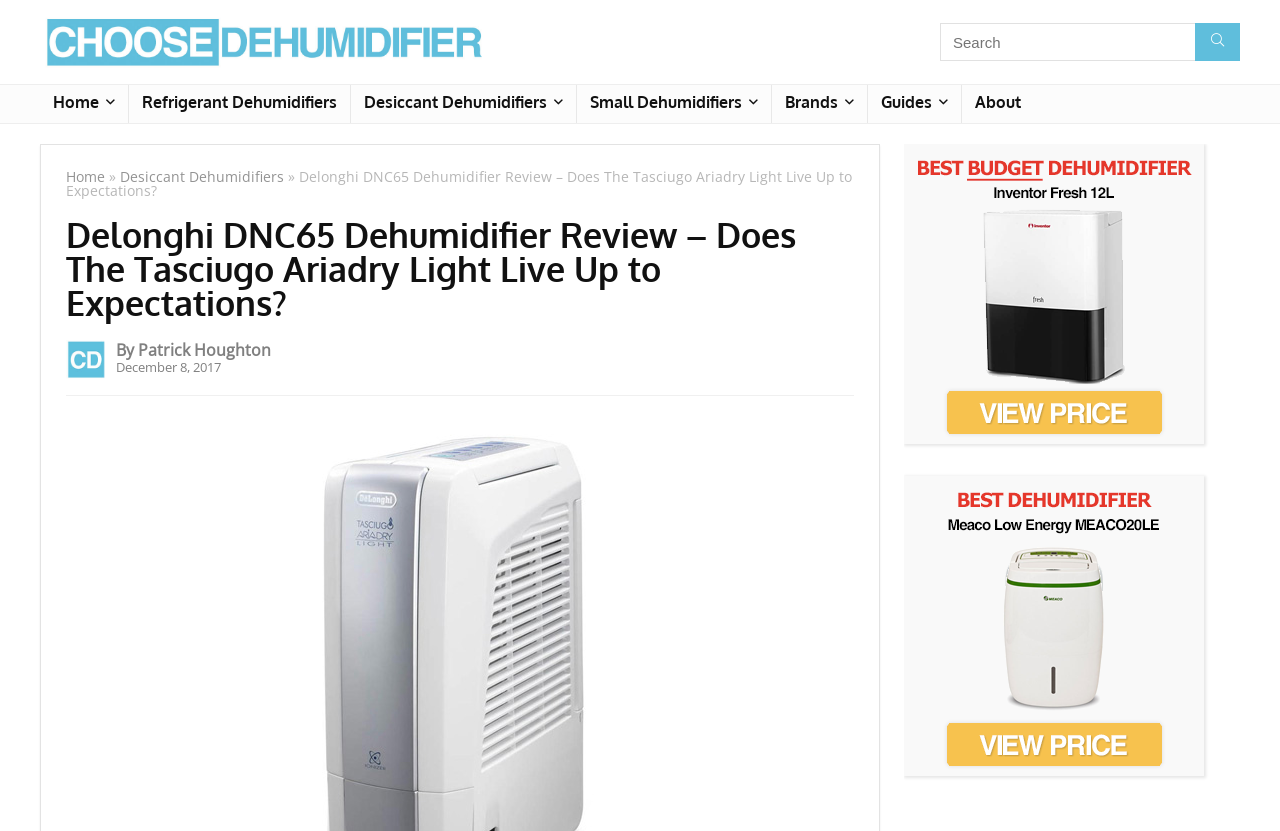Determine the bounding box coordinates of the clickable region to execute the instruction: "Search for a dehumidifier". The coordinates should be four float numbers between 0 and 1, denoted as [left, top, right, bottom].

[0.734, 0.028, 0.969, 0.073]